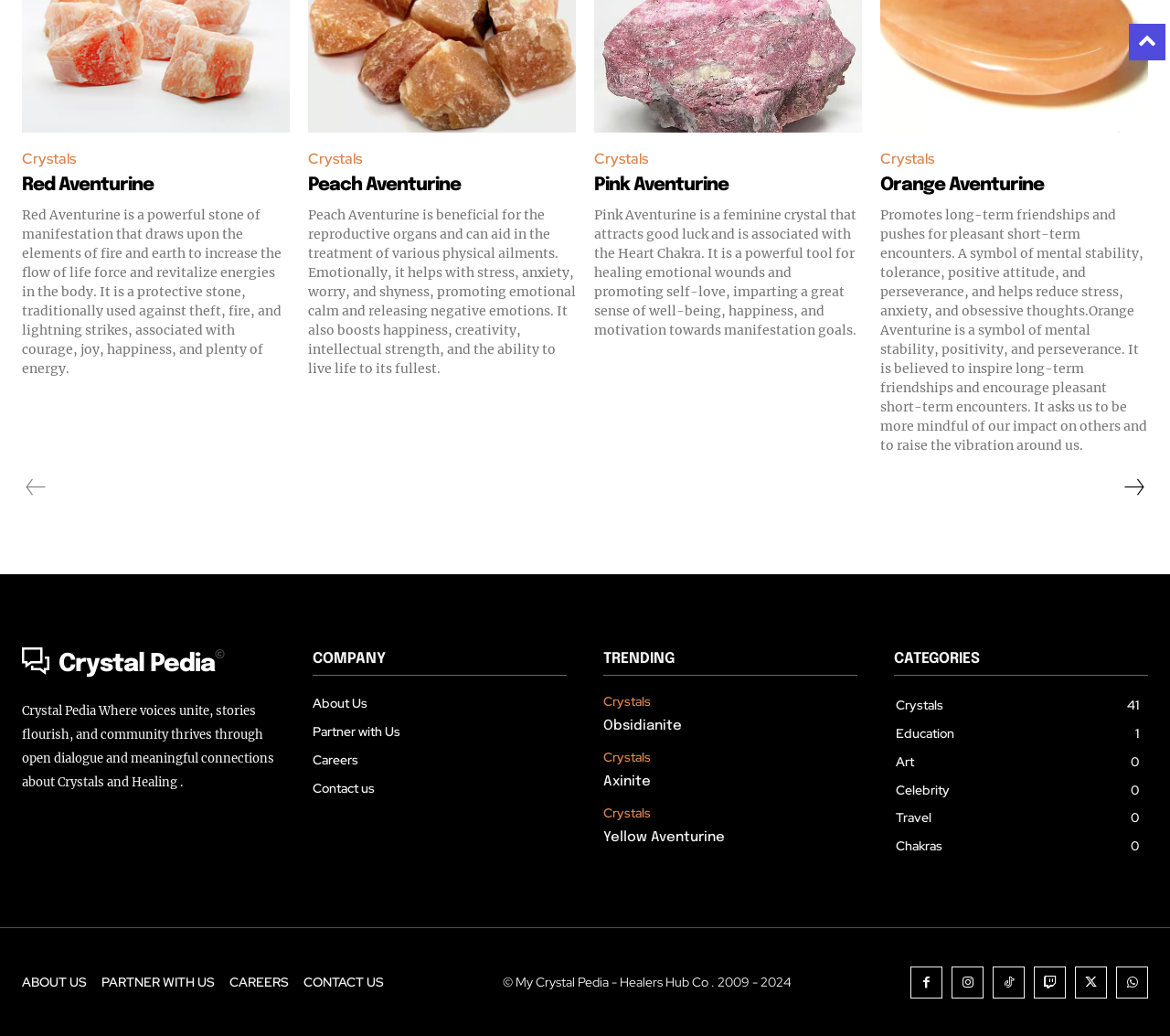What is the name of the community?
Refer to the image and give a detailed answer to the query.

The community is called Crystal Pedia, where voices unite, stories flourish, and community thrives through open dialogue and meaningful connections about Crystals and Healing.